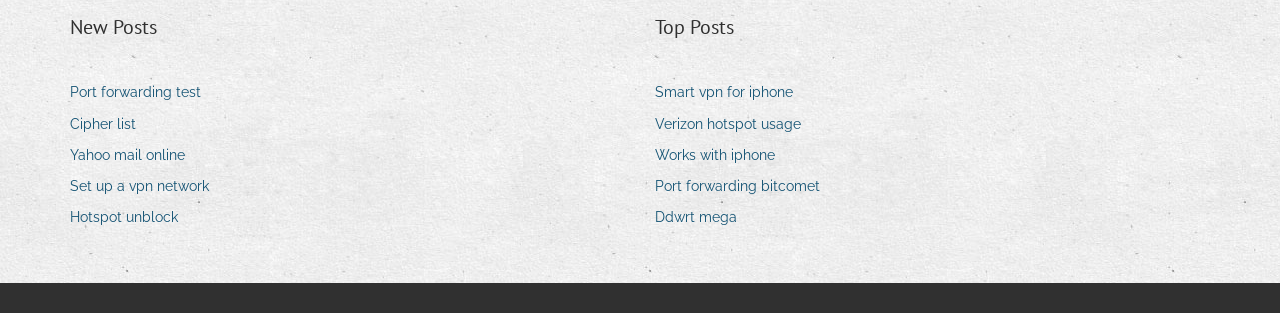Find the bounding box coordinates corresponding to the UI element with the description: "Set up a vpn network". The coordinates should be formatted as [left, top, right, bottom], with values as floats between 0 and 1.

[0.055, 0.552, 0.175, 0.639]